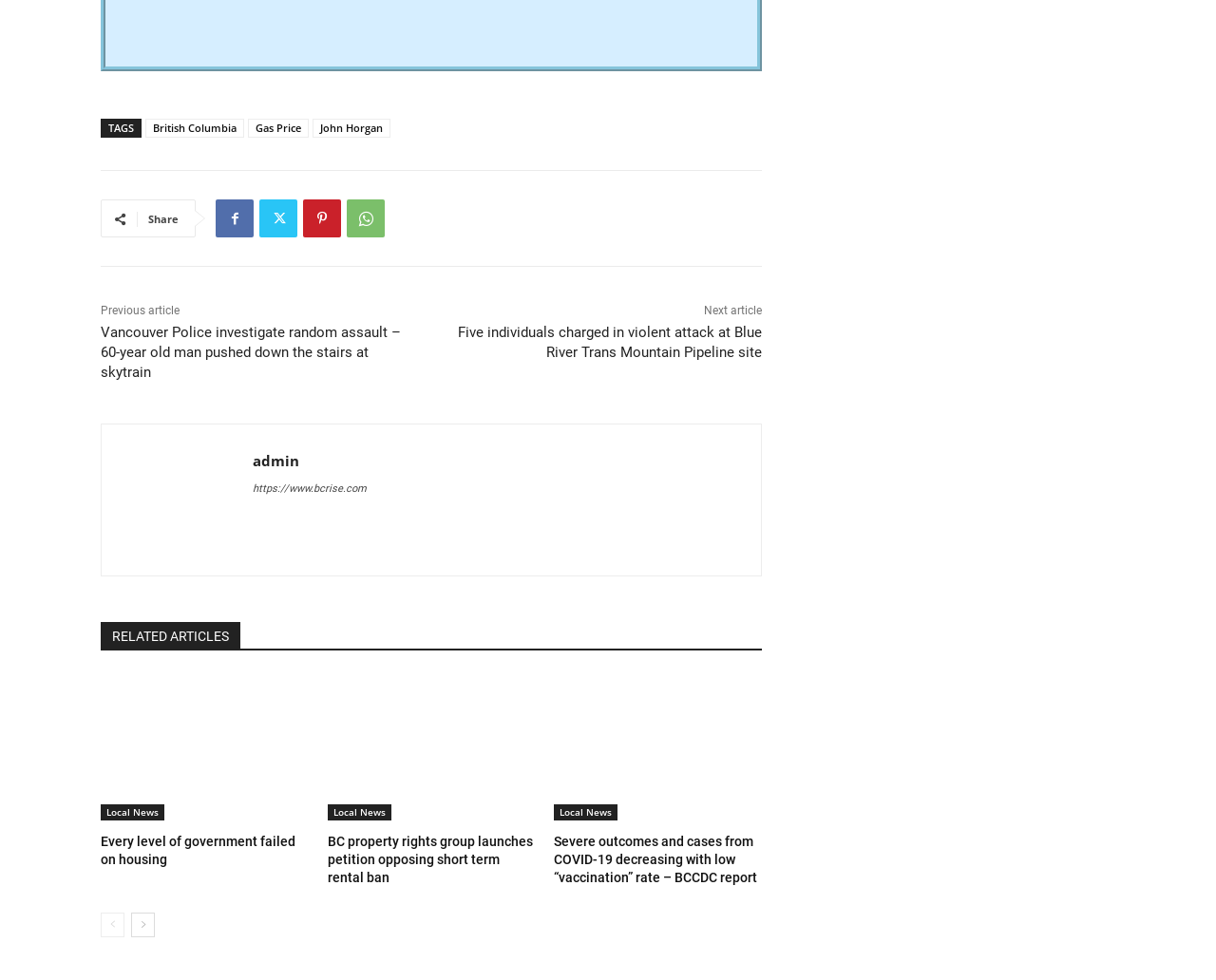Find the bounding box coordinates of the clickable region needed to perform the following instruction: "Visit uTrade Markets blog". The coordinates should be provided as four float numbers between 0 and 1, i.e., [left, top, right, bottom].

None